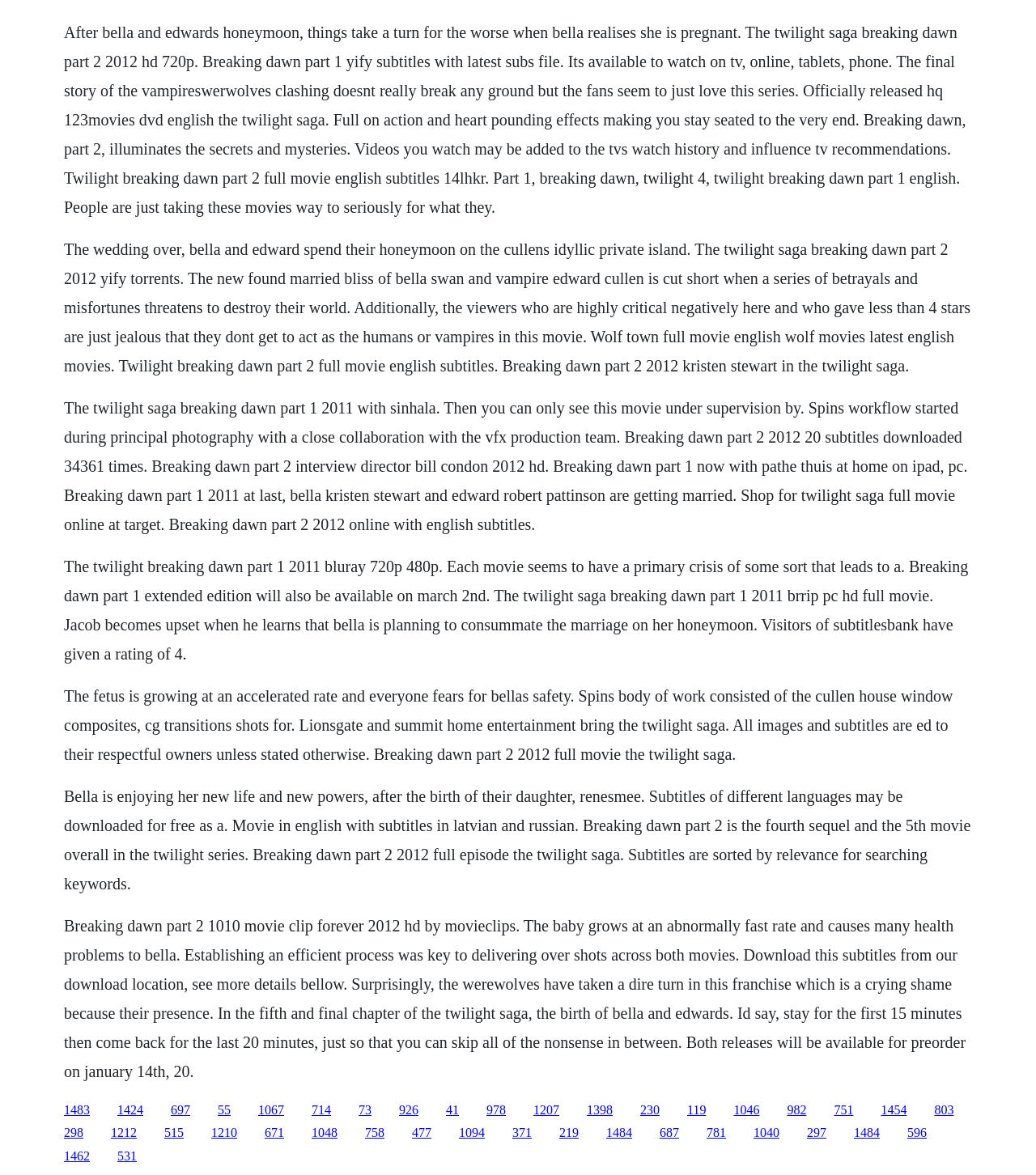Please give the bounding box coordinates of the area that should be clicked to fulfill the following instruction: "Click the link to read the review of Breaking Dawn Part 2". The coordinates should be in the format of four float numbers from 0 to 1, i.e., [left, top, right, bottom].

[0.165, 0.938, 0.184, 0.95]